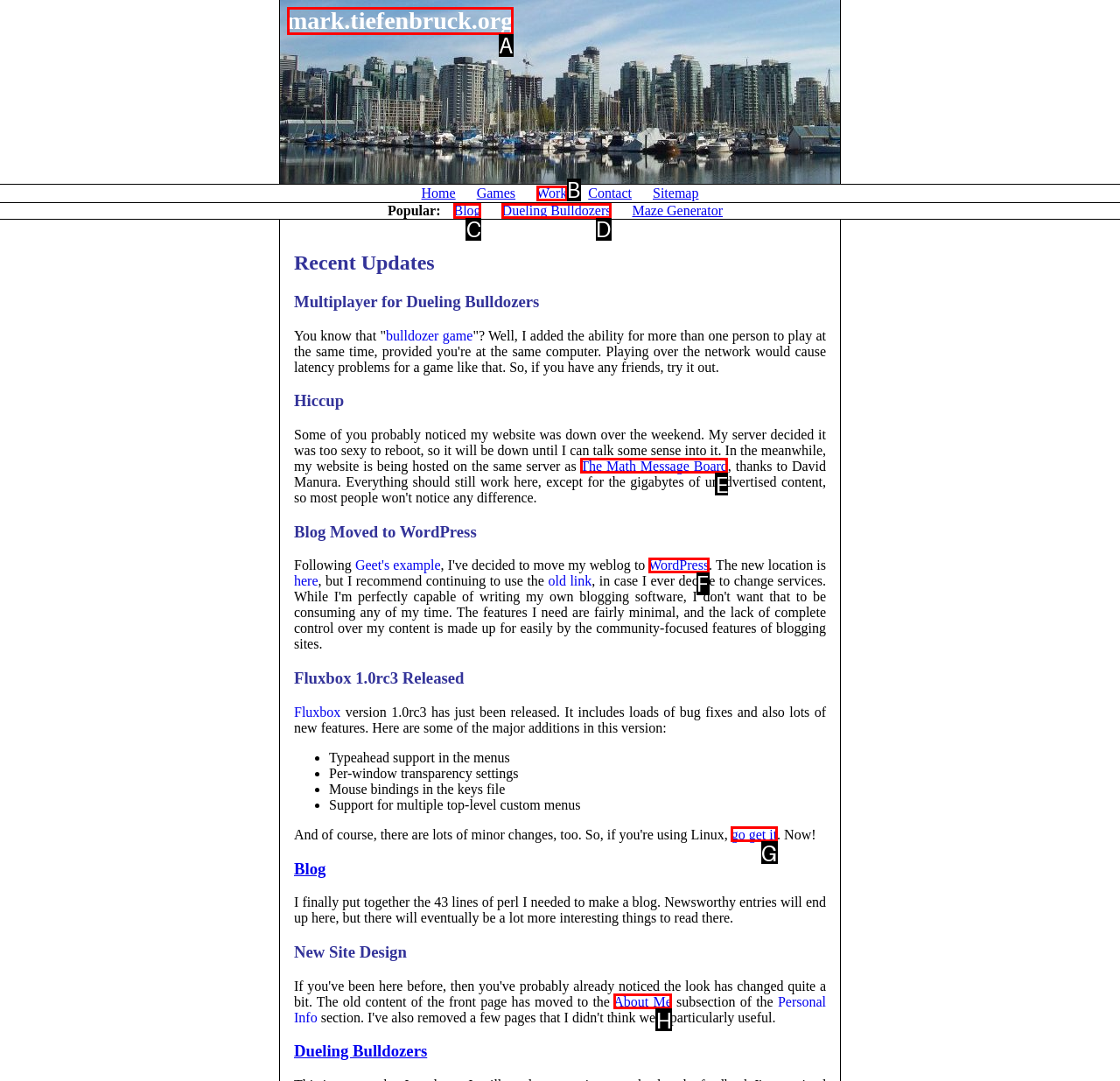Determine which option aligns with the description: The Math Message Board. Provide the letter of the chosen option directly.

E